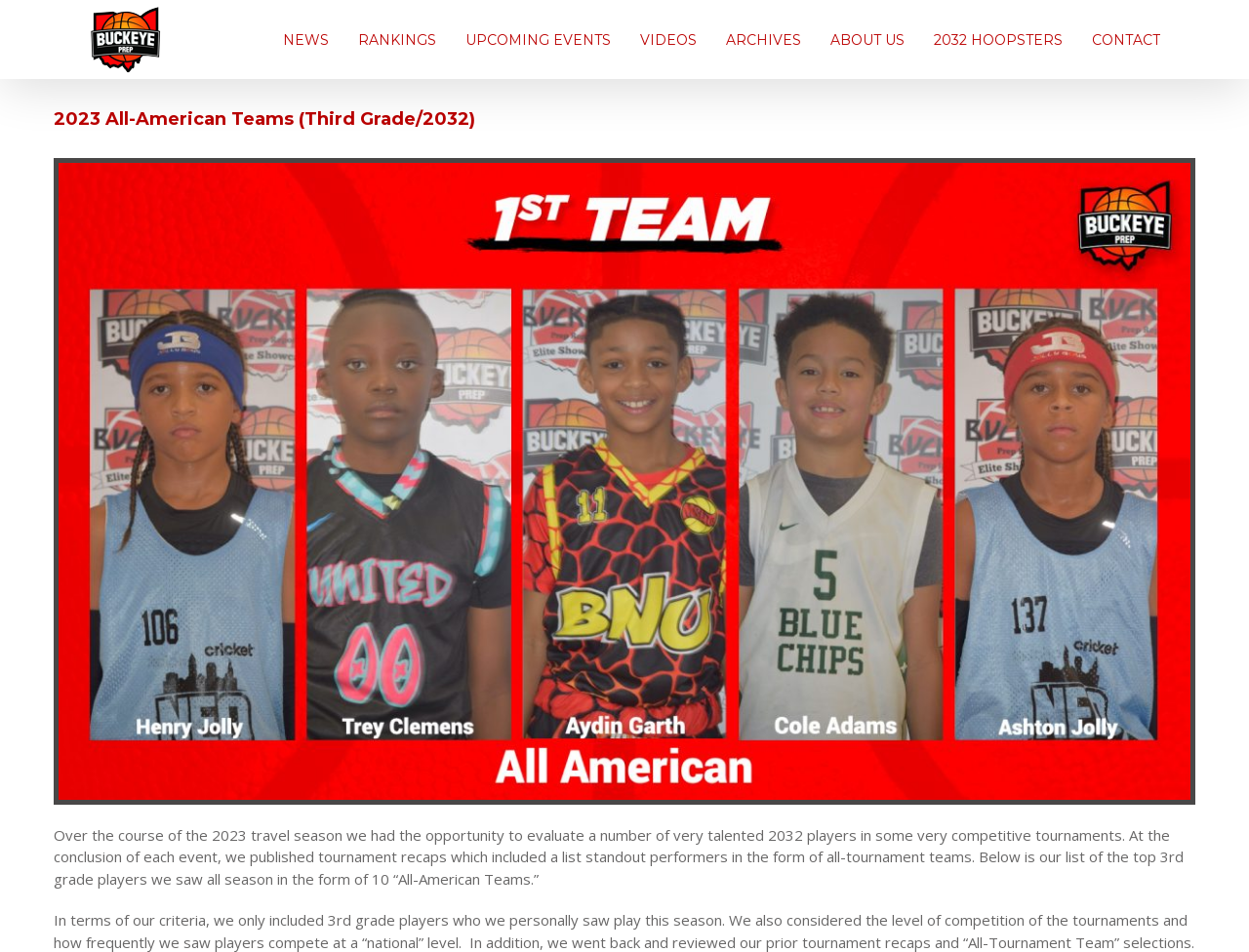Could you highlight the region that needs to be clicked to execute the instruction: "Go to NEWS"?

[0.227, 0.005, 0.263, 0.078]